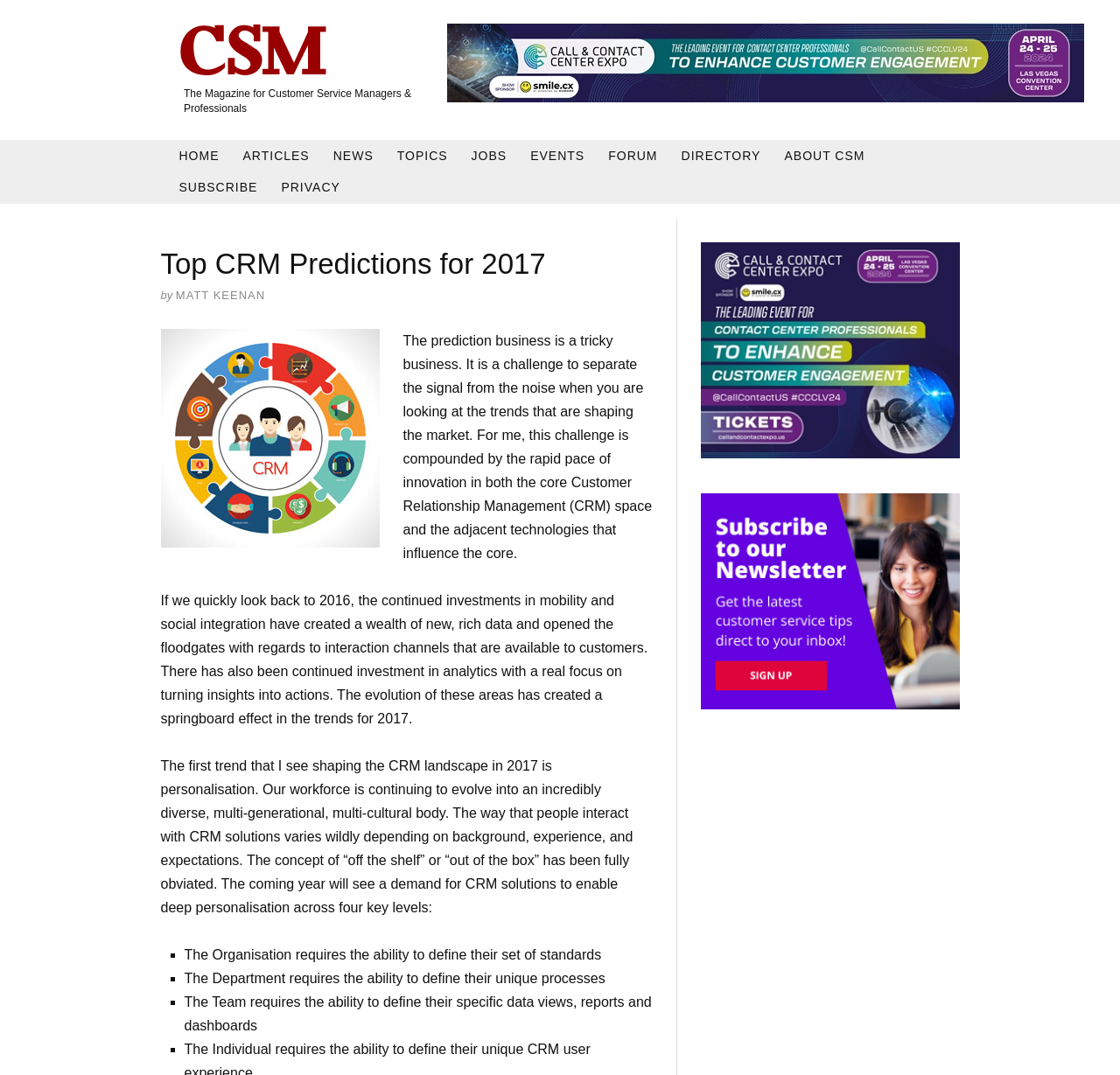Who is the author of the article?
Please look at the screenshot and answer in one word or a short phrase.

MATT KEENAN